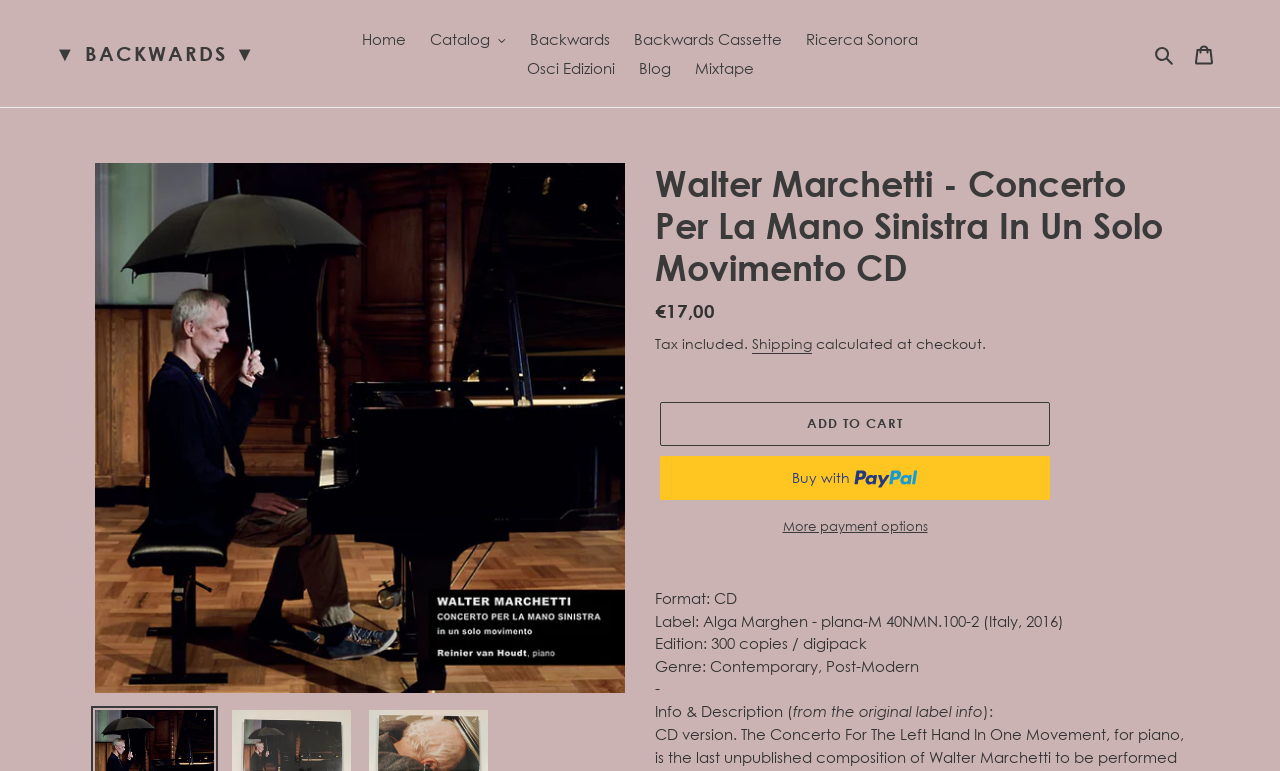Provide the bounding box coordinates of the area you need to click to execute the following instruction: "Buy now with PayPal".

[0.516, 0.591, 0.82, 0.648]